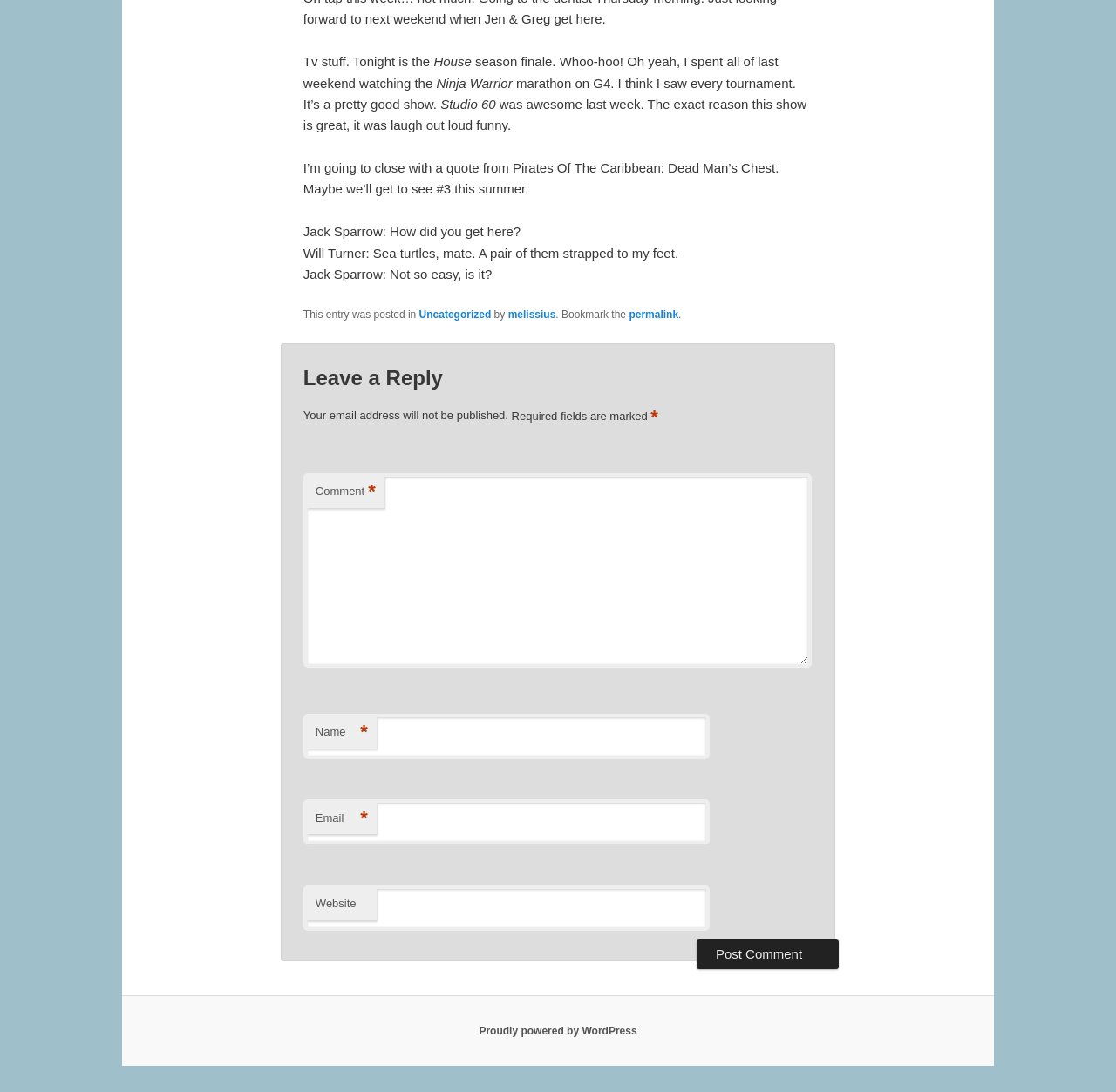What is the quote from?
Based on the visual information, provide a detailed and comprehensive answer.

The quote 'Jack Sparrow: How did you get here?' and the response 'Will Turner: Sea turtles, mate. A pair of them strapped to my feet.' are from the movie Pirates Of The Caribbean: Dead Man’s Chest.